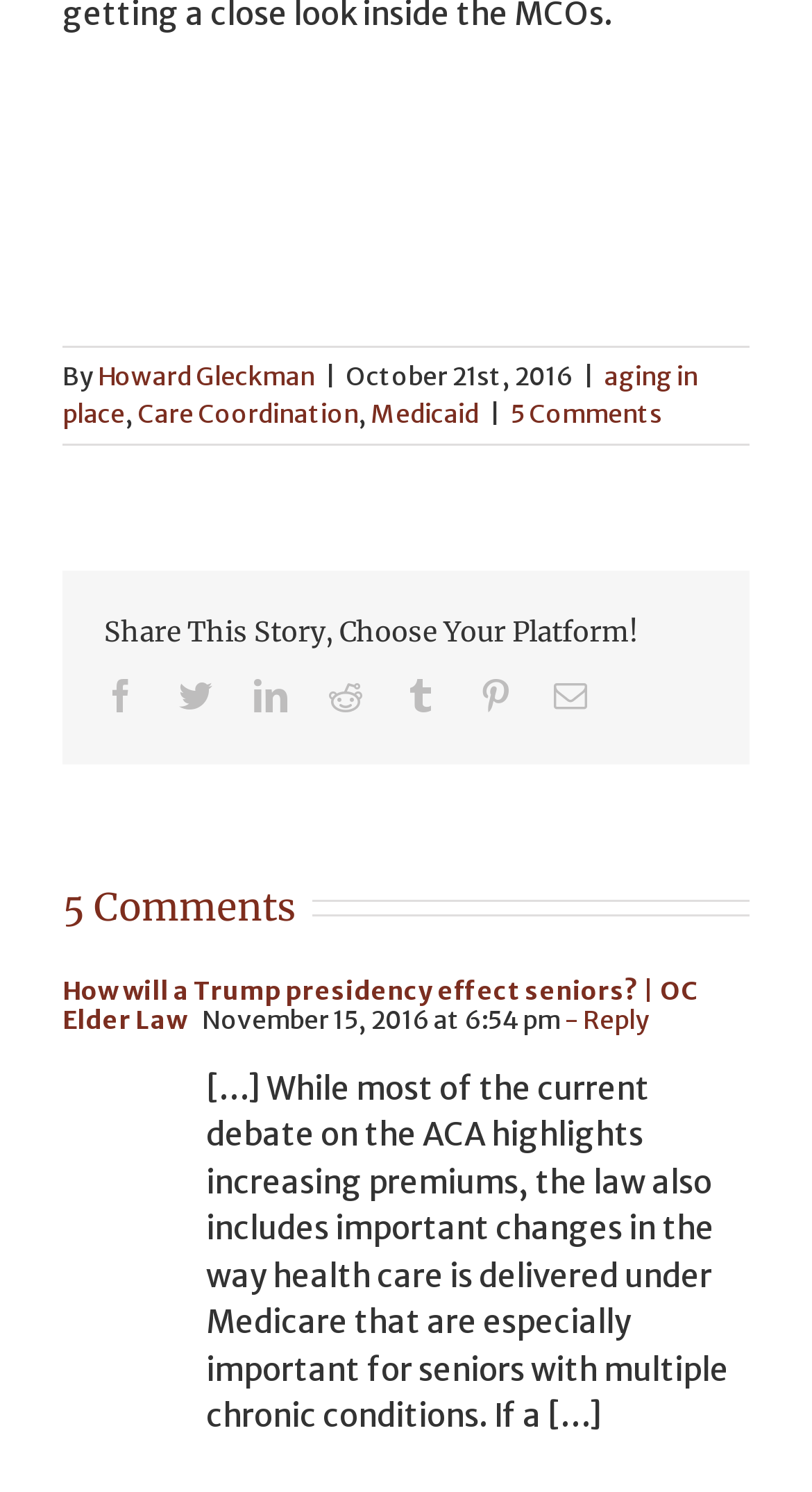Extract the bounding box coordinates for the HTML element that matches this description: "pinterest". The coordinates should be four float numbers between 0 and 1, i.e., [left, top, right, bottom].

[0.59, 0.456, 0.631, 0.478]